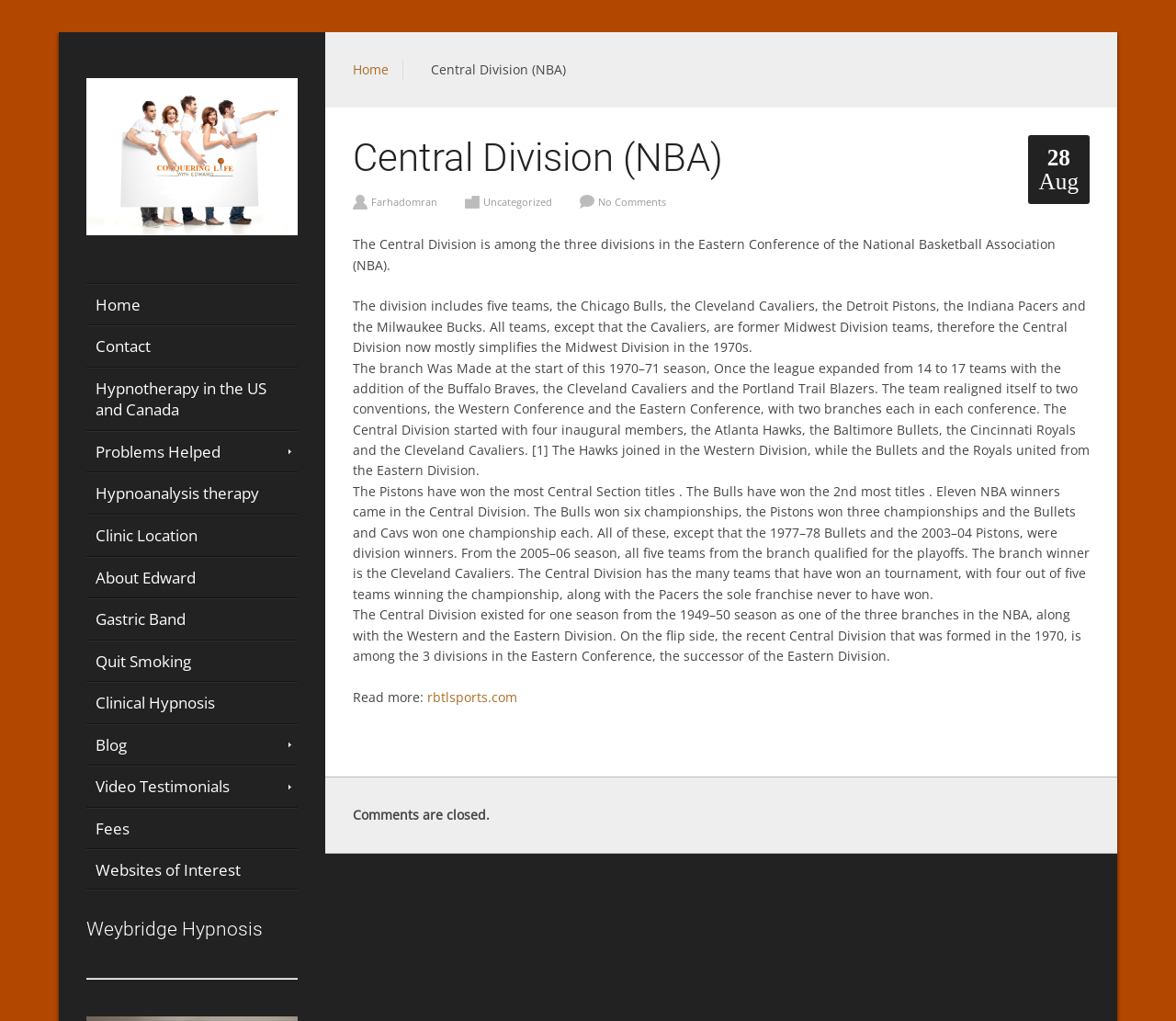Based on the image, please elaborate on the answer to the following question:
What is the name of the hypnosis clinic?

I found the answer by looking at the top-left corner of the webpage, where there is a link with the text 'Weybridge Hypnosis: 44 7460 802165'. This suggests that Weybridge Hypnosis is the name of the clinic.